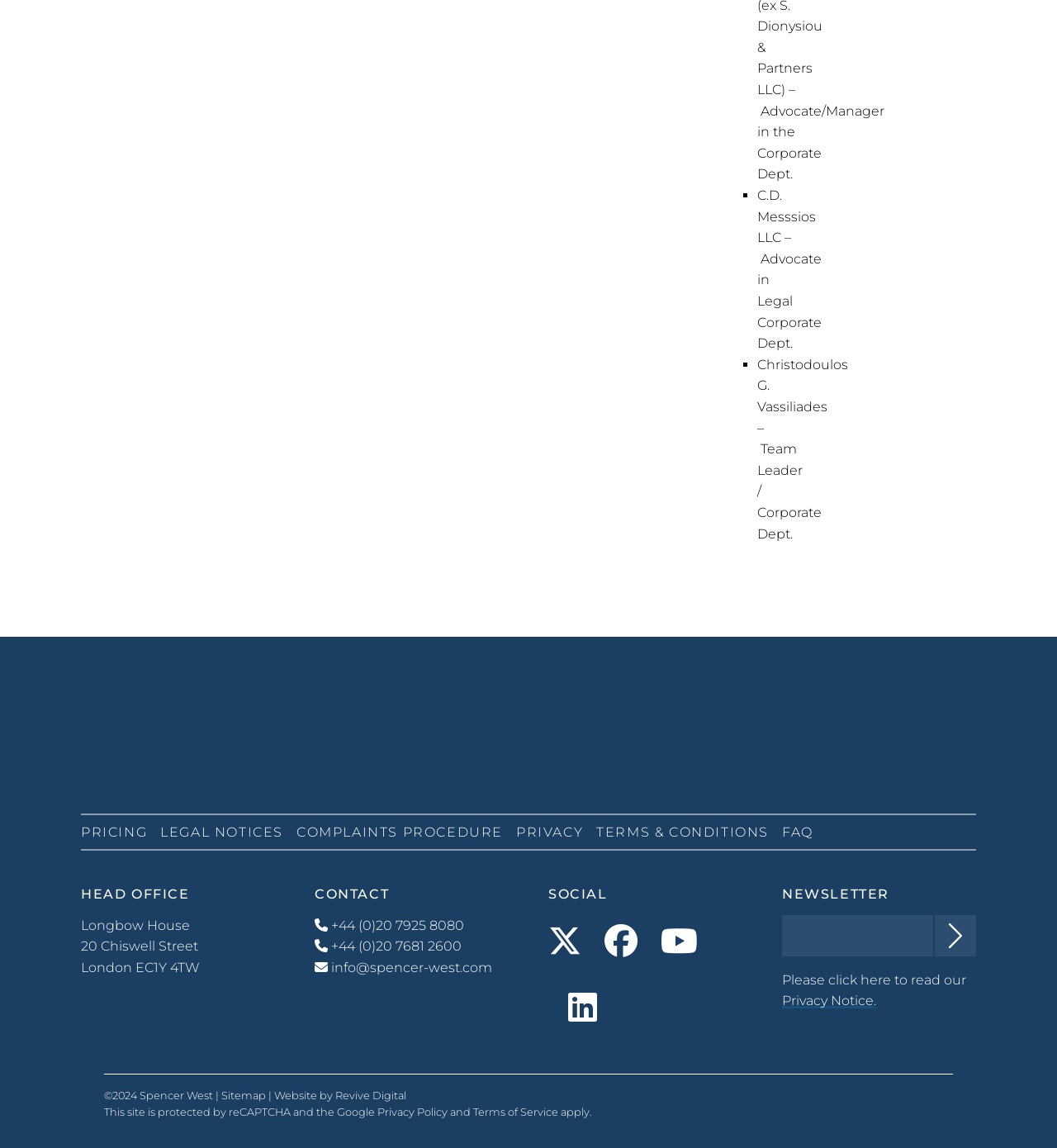Highlight the bounding box coordinates of the element that should be clicked to carry out the following instruction: "Click the PRICING link". The coordinates must be given as four float numbers ranging from 0 to 1, i.e., [left, top, right, bottom].

[0.077, 0.718, 0.139, 0.731]